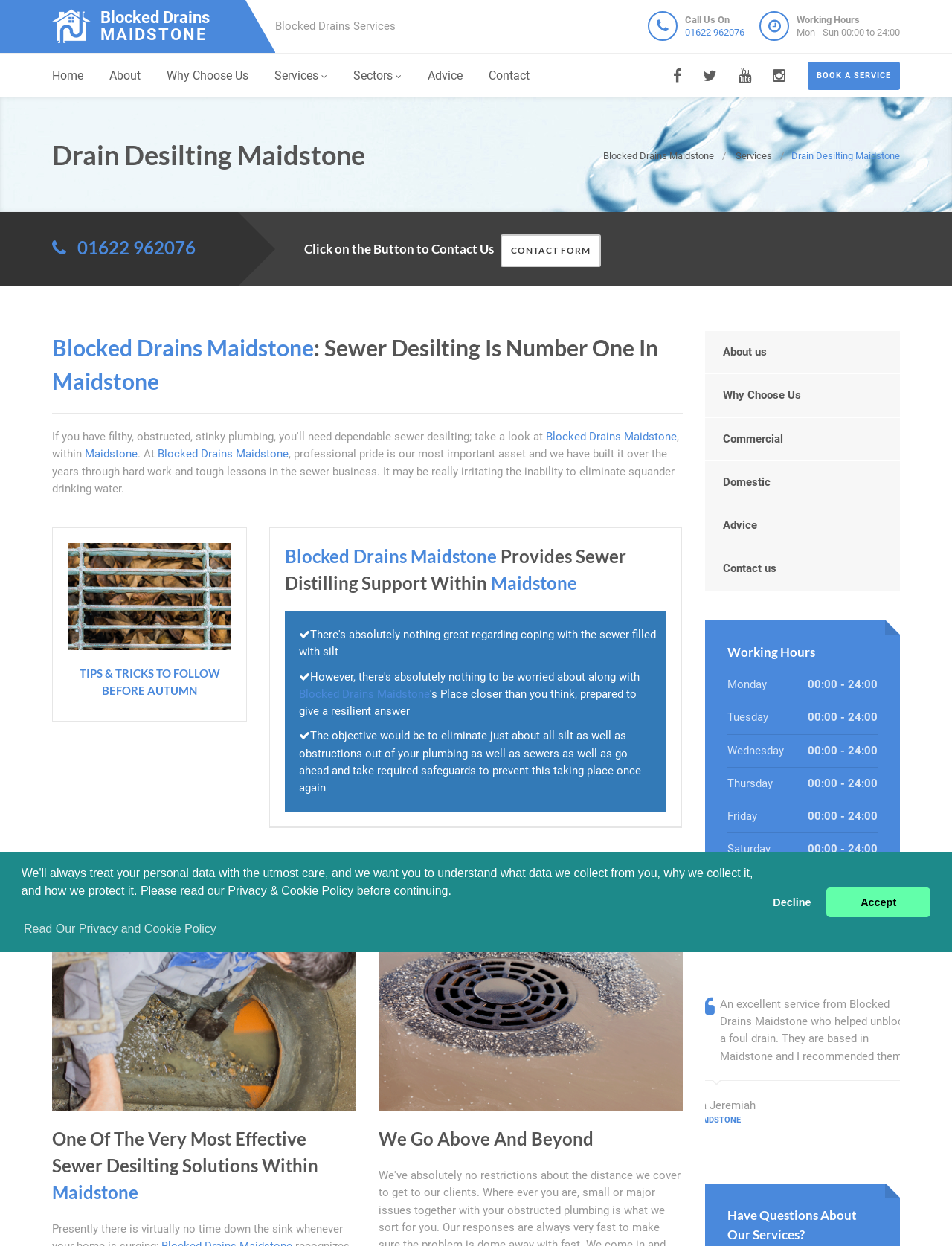What is the recommended action before autumn?
Provide an in-depth and detailed answer to the question.

The recommended action can be found in a heading element on the webpage, which suggests following tips and tricks before autumn, and provides a link to more information.